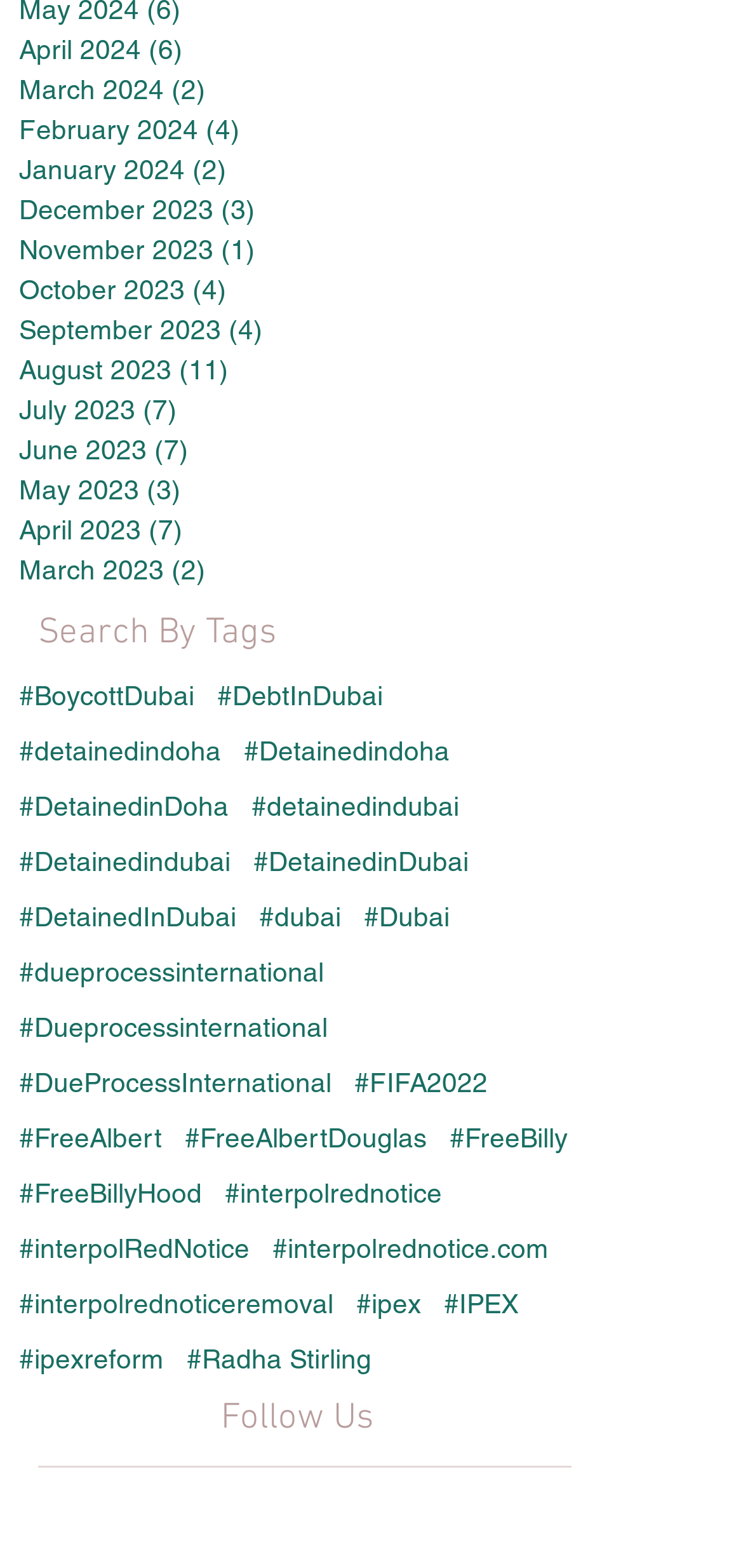Indicate the bounding box coordinates of the element that needs to be clicked to satisfy the following instruction: "View posts tagged with #Dubai". The coordinates should be four float numbers between 0 and 1, i.e., [left, top, right, bottom].

[0.349, 0.575, 0.459, 0.596]